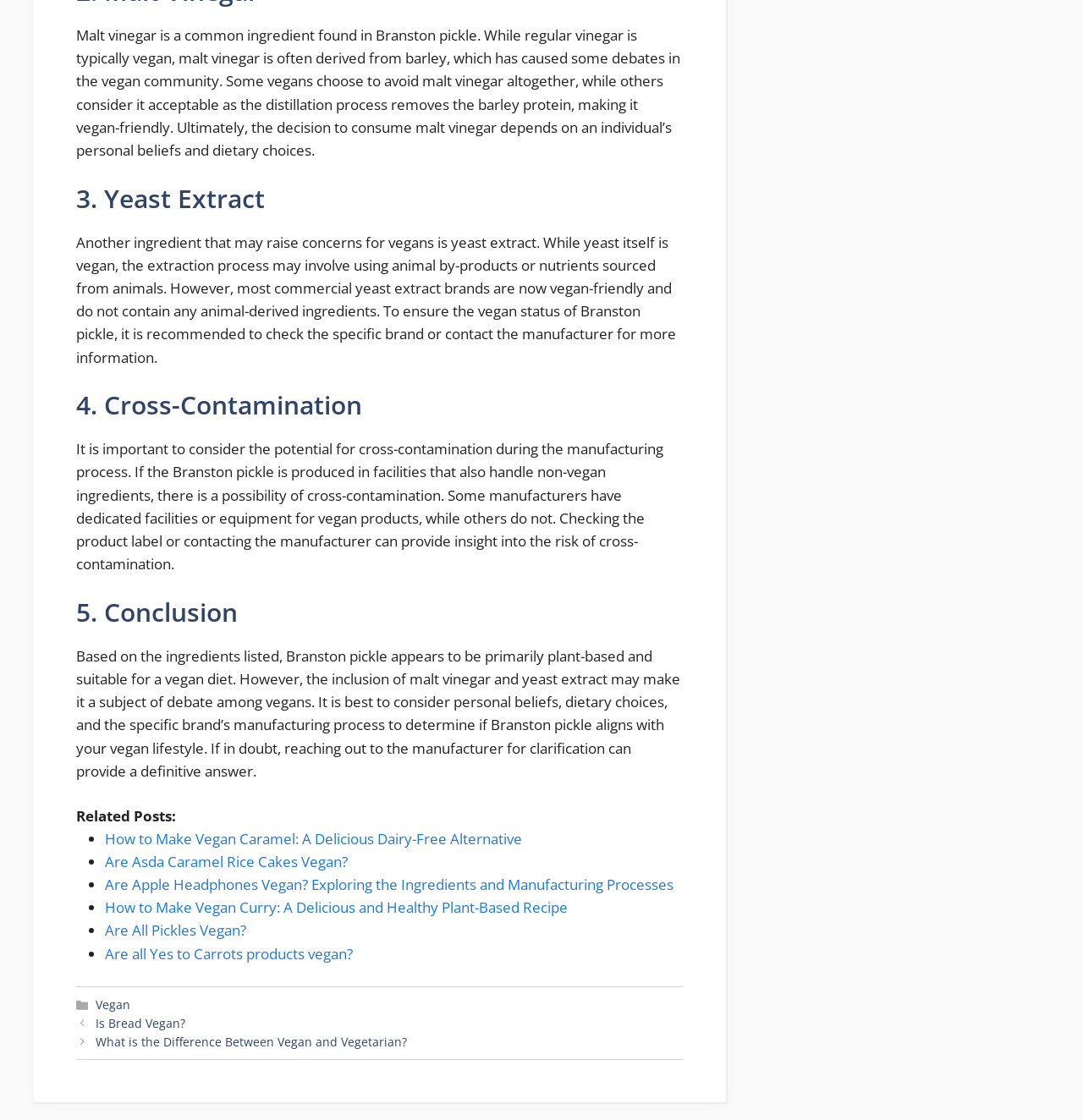Please reply with a single word or brief phrase to the question: 
What is the conclusion about Branston pickle's vegan status?

Primarily plant-based